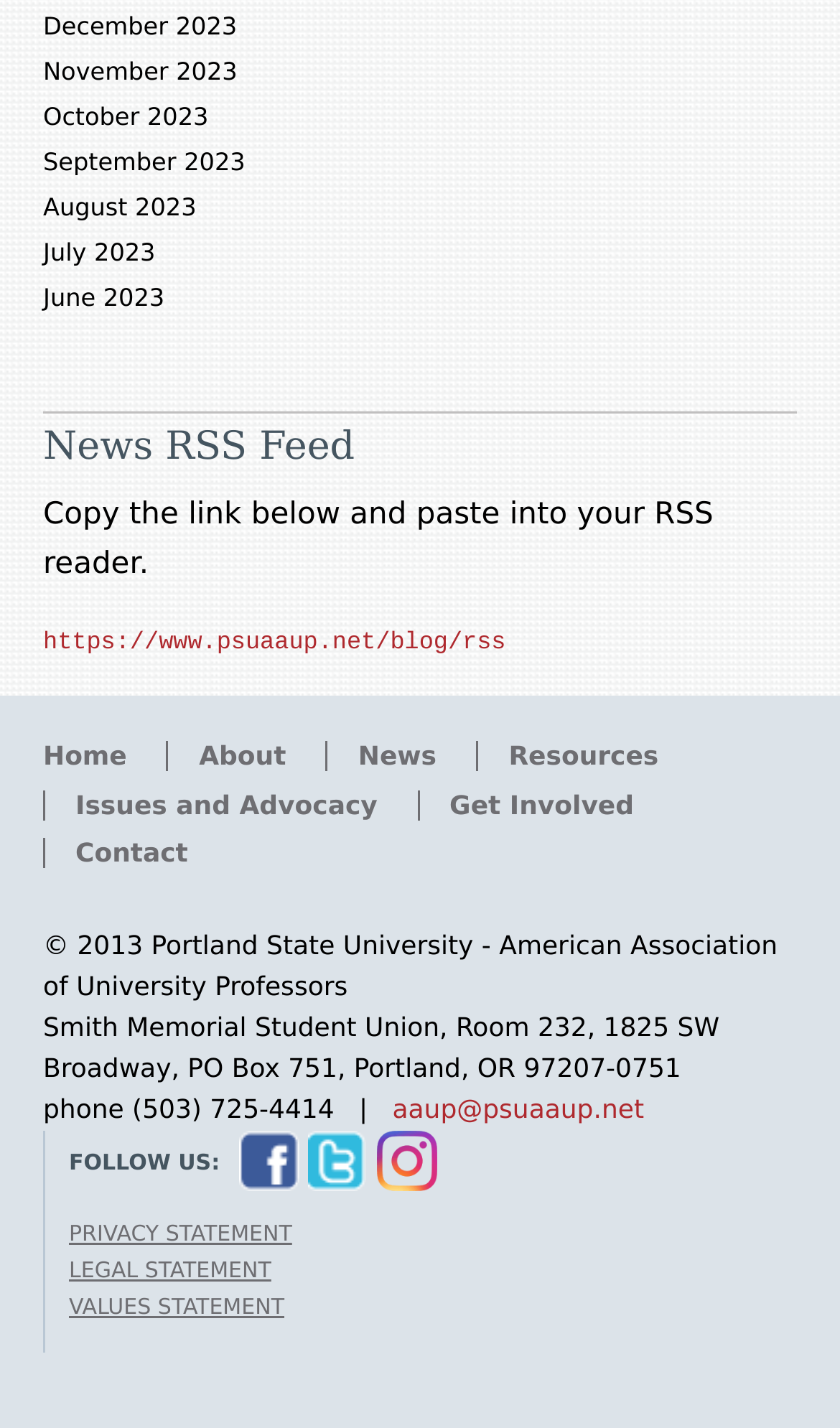What is the phone number of PSU AAUP?
Based on the image, please offer an in-depth response to the question.

I found the phone number in the text 'phone (503) 725-4414' in the footer section of the webpage.